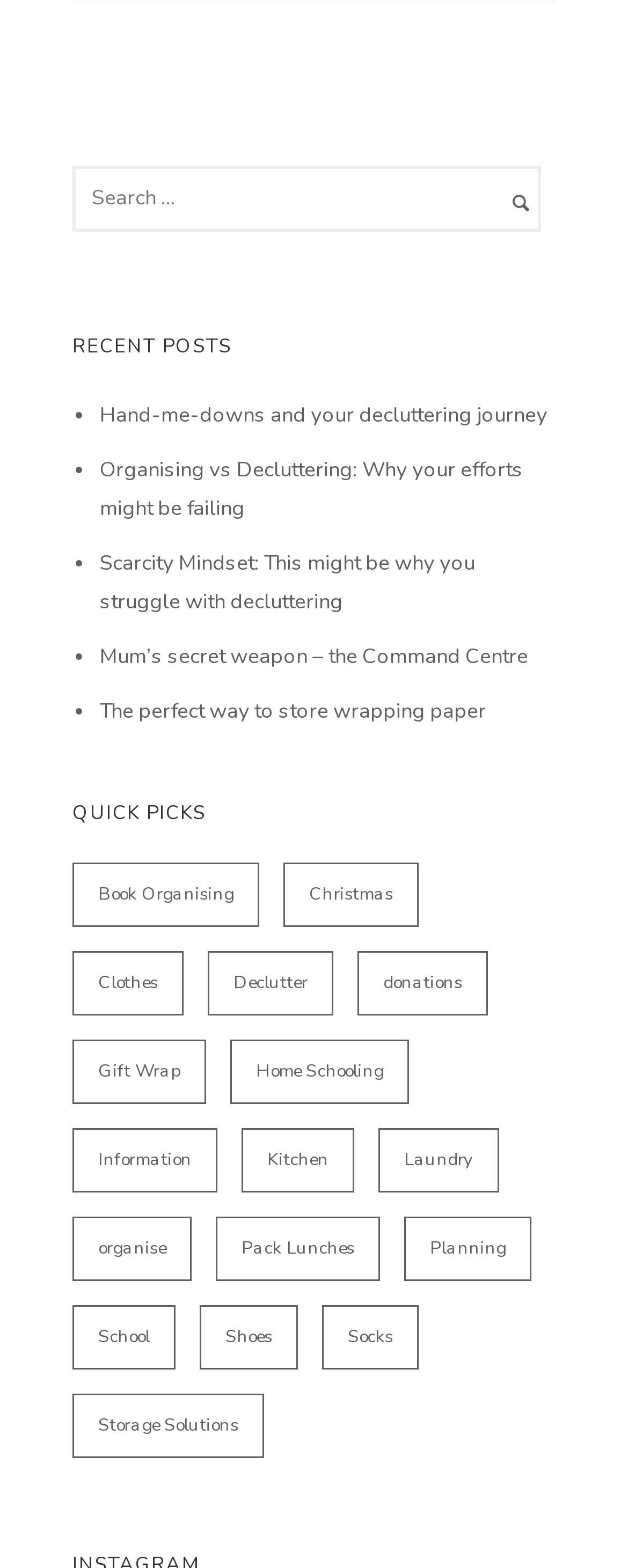Determine the coordinates of the bounding box for the clickable area needed to execute this instruction: "Learn about Storage Solutions".

[0.115, 0.889, 0.421, 0.93]